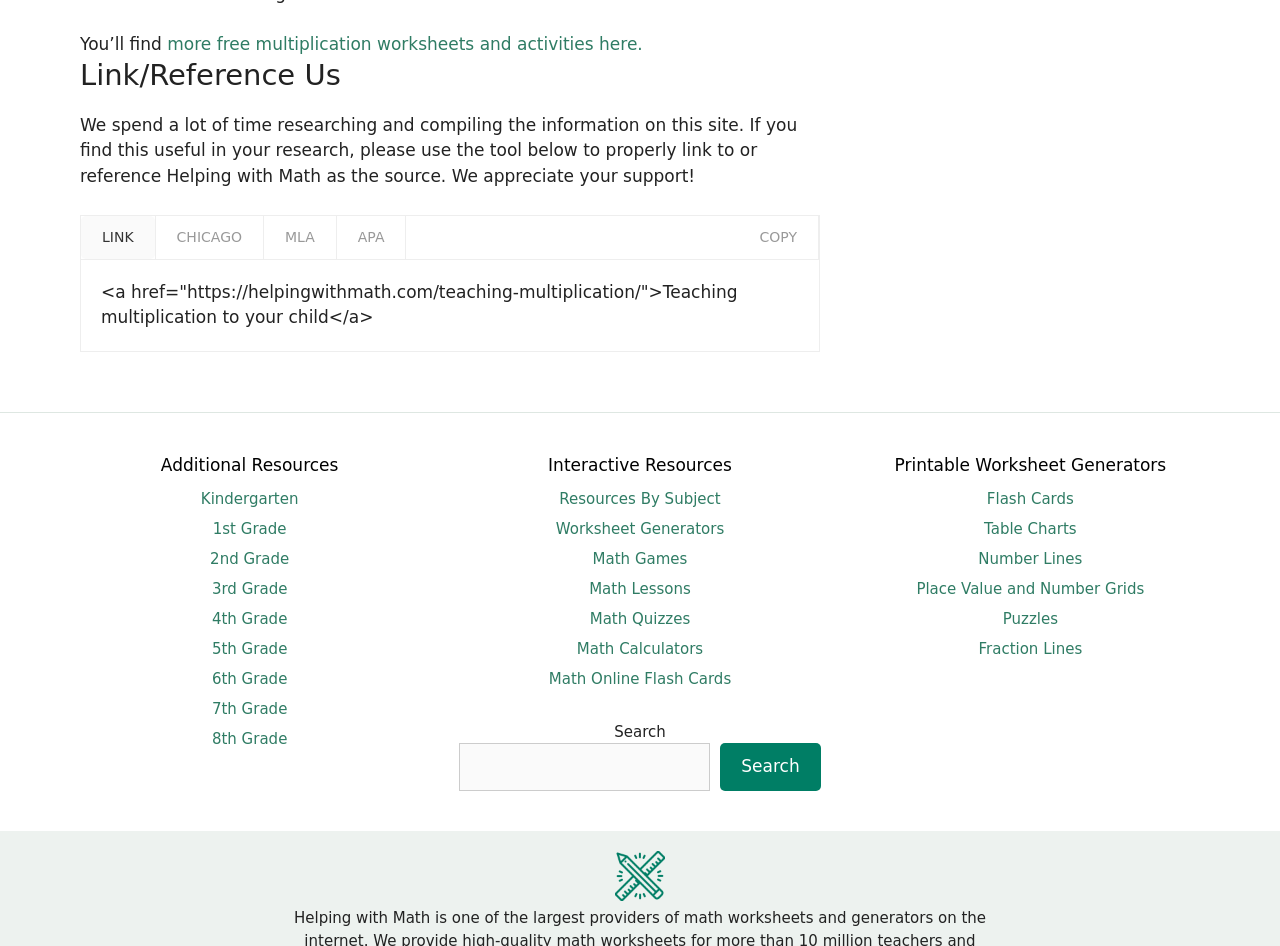Predict the bounding box coordinates of the area that should be clicked to accomplish the following instruction: "Visit the 'Teaching multiplication to your child' page". The bounding box coordinates should consist of four float numbers between 0 and 1, i.e., [left, top, right, bottom].

[0.079, 0.298, 0.576, 0.346]